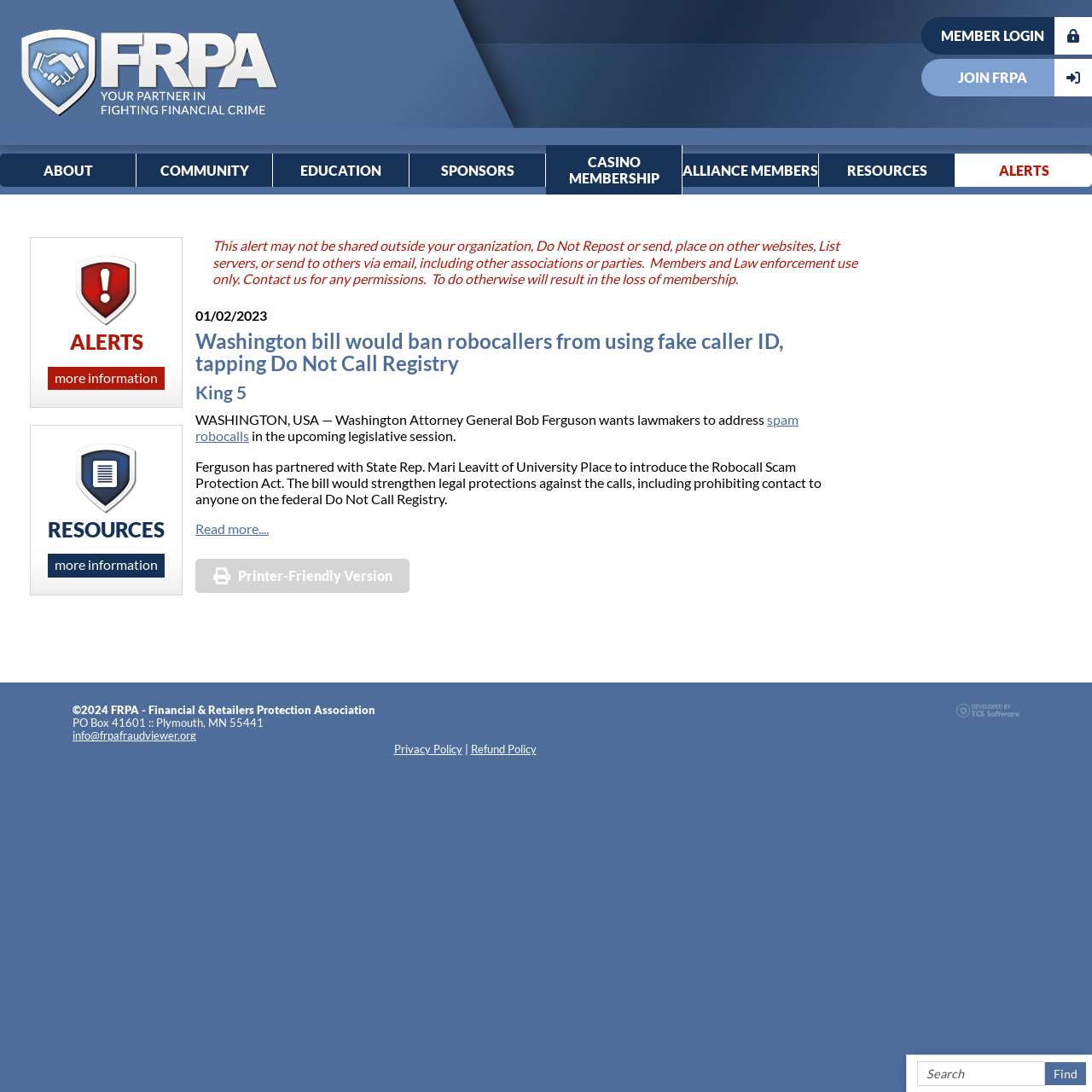Construct a comprehensive description capturing every detail on the webpage.

The webpage appears to be a news article or blog post from the Financial & Retailers Protection Association (FRPA) website. At the top, there is a search bar with a "Find" button to the right. Below the search bar, there are several links to different sections of the website, including "ABOUT", "COMMUNITY", "EDUCATION", and others.

To the top-right, there are two links: "MEMBER LOGIN" and "JOIN FRPA". Below these links, there is a warning message stating that the alert on the page should not be shared outside the organization.

The main content of the page is an article with a heading "Washington bill would ban robocallers from using fake caller ID, tapping Do Not Call Registry" and a subheading "King 5". The article discusses a bill introduced by Washington Attorney General Bob Ferguson to address spam robocalls.

The article is accompanied by several links, including "Read more...." and "Printer-Friendly Version". There are also two images on the page, one of which is an icon for "Resources".

At the bottom of the page, there is a section with links to "ALERTS" and "RESOURCES", each with a corresponding image. Below this section, there is a copyright notice and contact information for FRPA, including a mailing address and email address. There are also links to "Privacy Policy" and "Refund Policy". Finally, there is a note stating that the website was developed by TCS Software, accompanied by a small image.